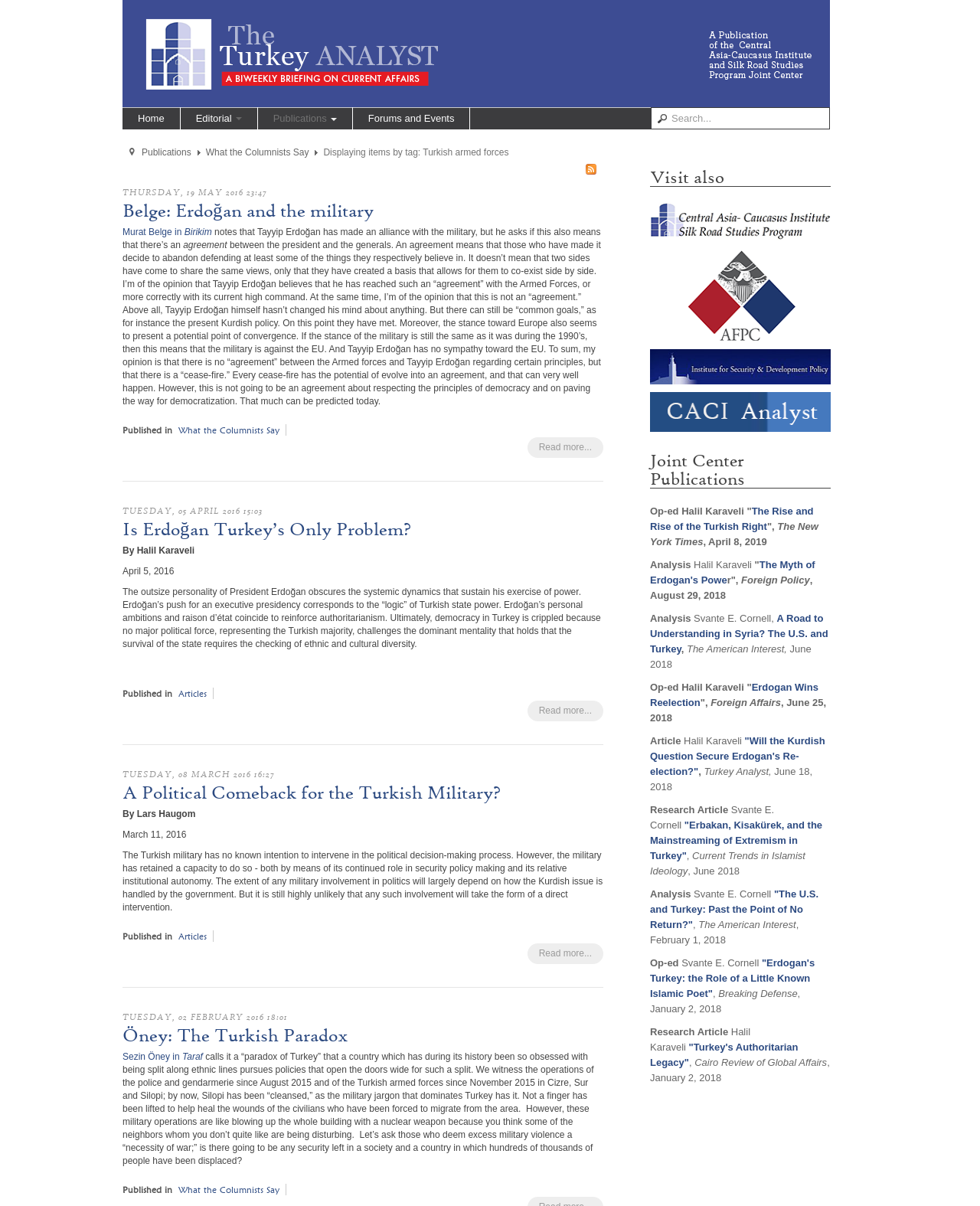How many links are there in the 'Visit also' section?
Please look at the screenshot and answer using one word or phrase.

3